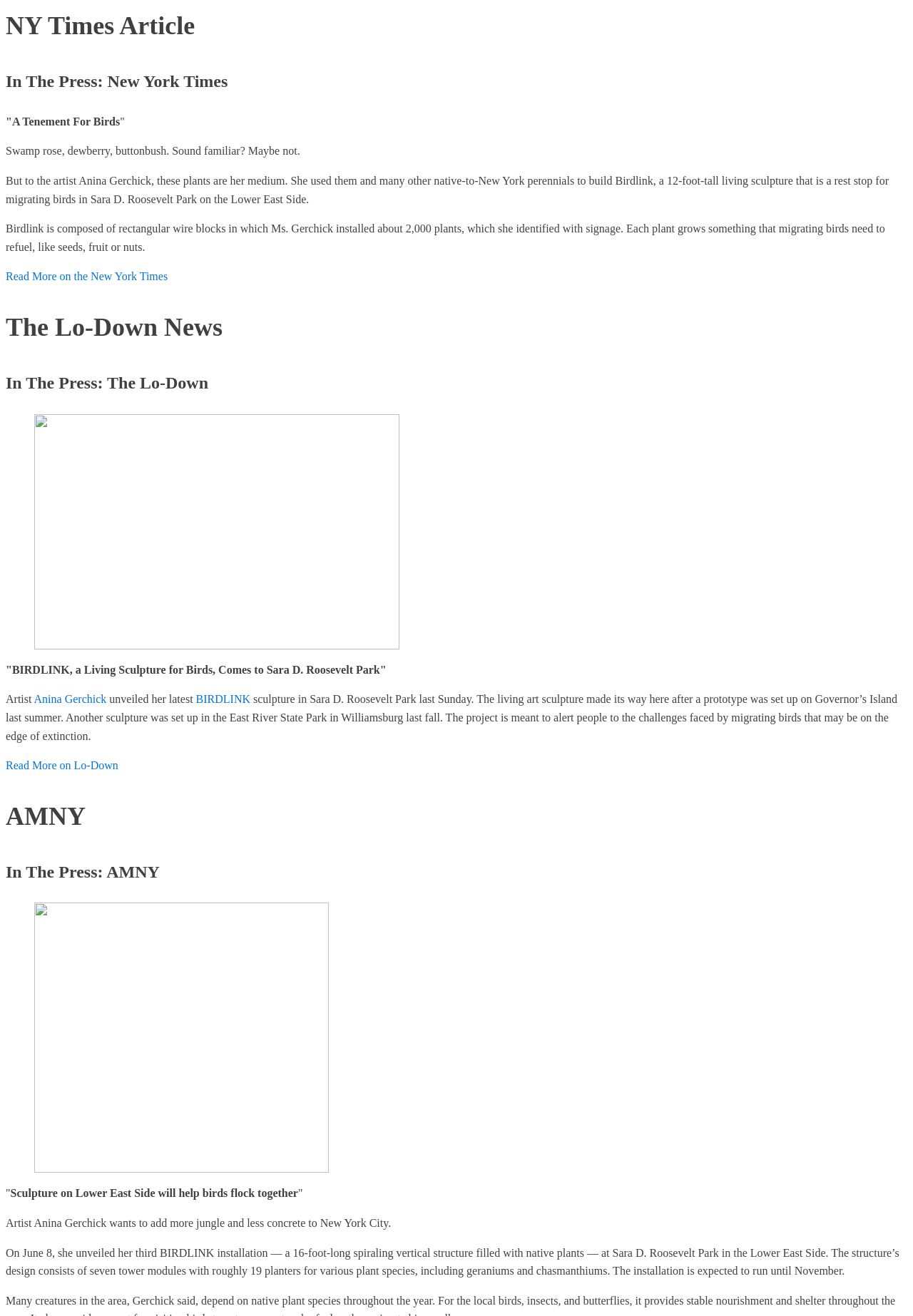Identify the bounding box of the HTML element described as: "BIRDLINK".

[0.215, 0.527, 0.274, 0.536]